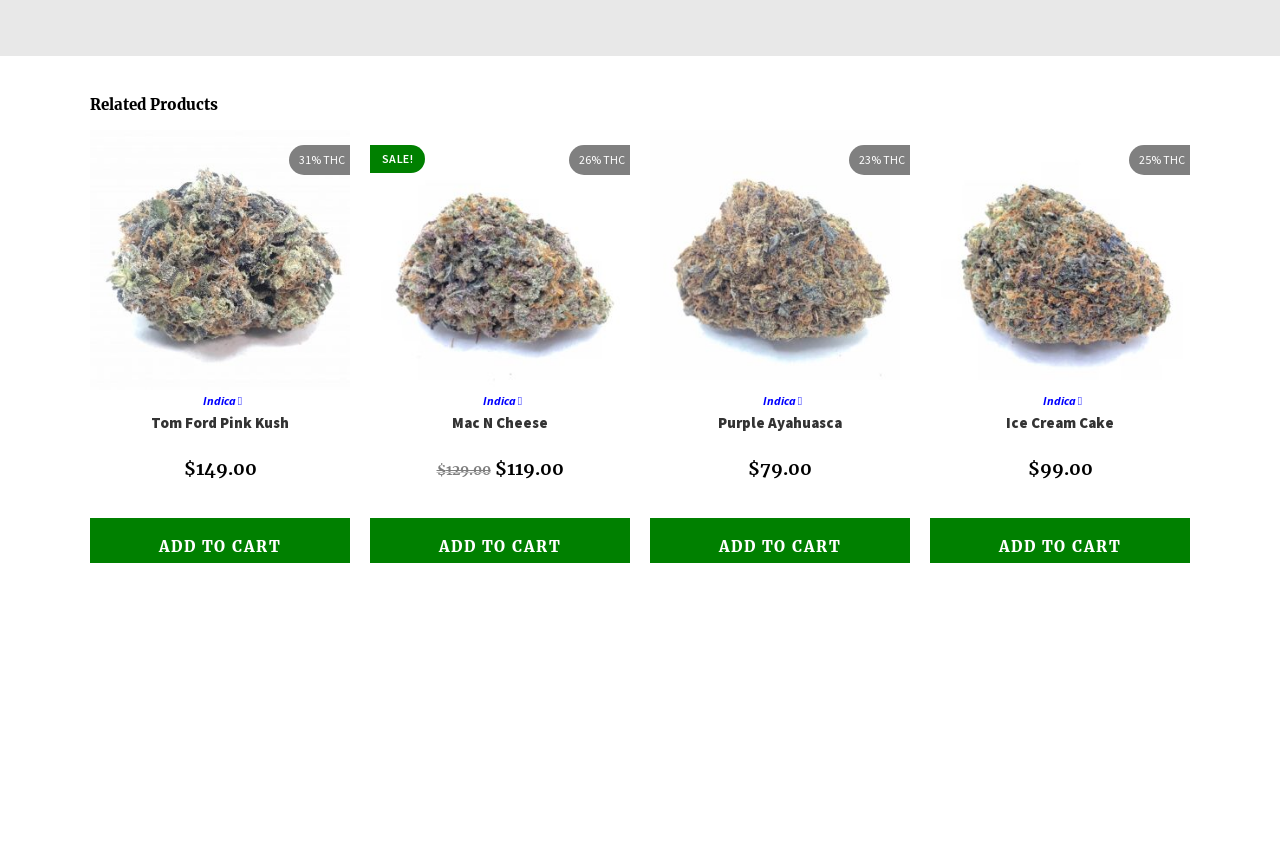Provide a one-word or short-phrase response to the question:
What is the price of Mac N Cheese?

$149.00